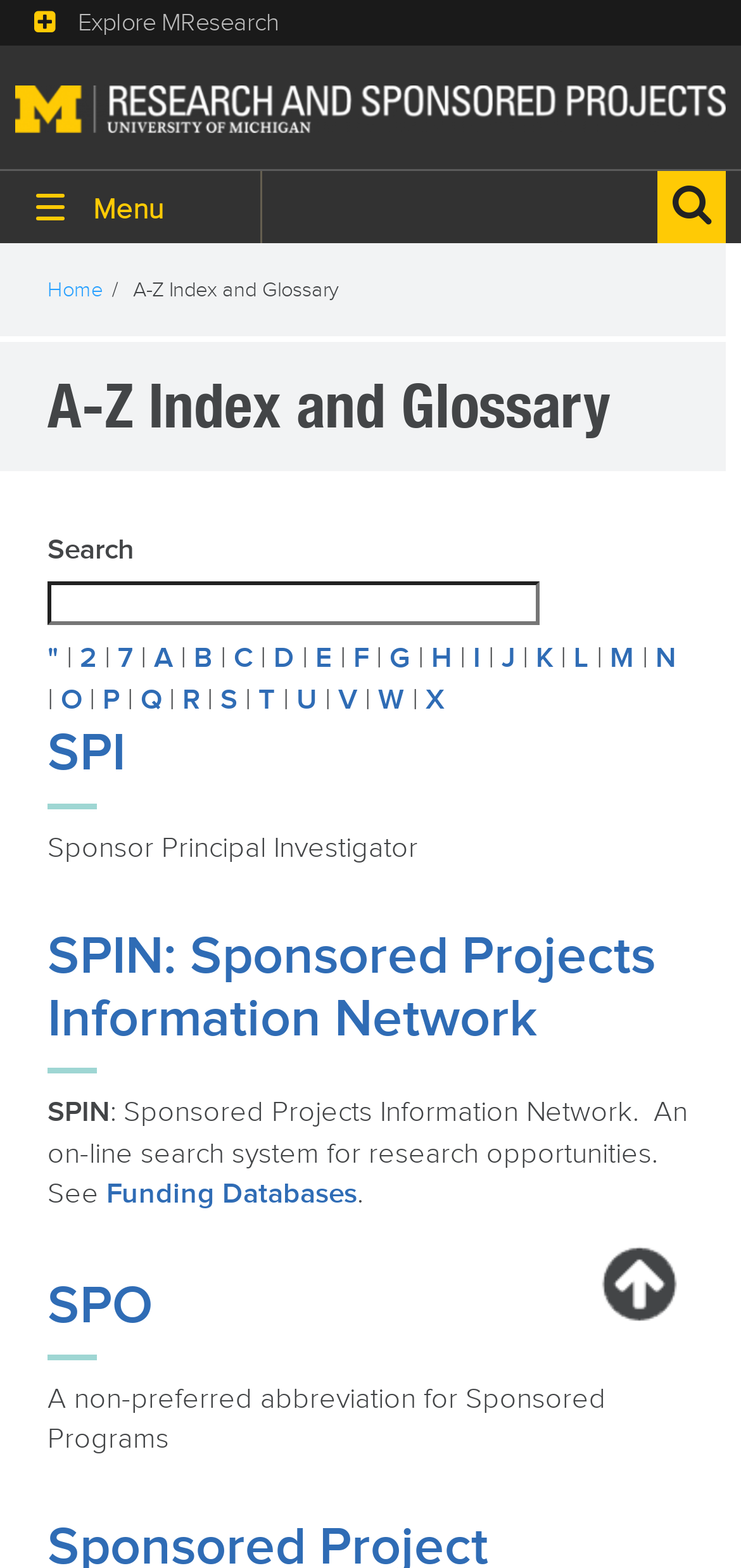Consider the image and give a detailed and elaborate answer to the question: 
What is the function of the 'Back to the Top' button?

I inferred the function of the 'Back to the Top' button by looking at its location and the surrounding elements. The button is located at the bottom of the webpage, and it has an image with the description 'Back to the Top'. This suggests that the button is used to go back to the top of the page.